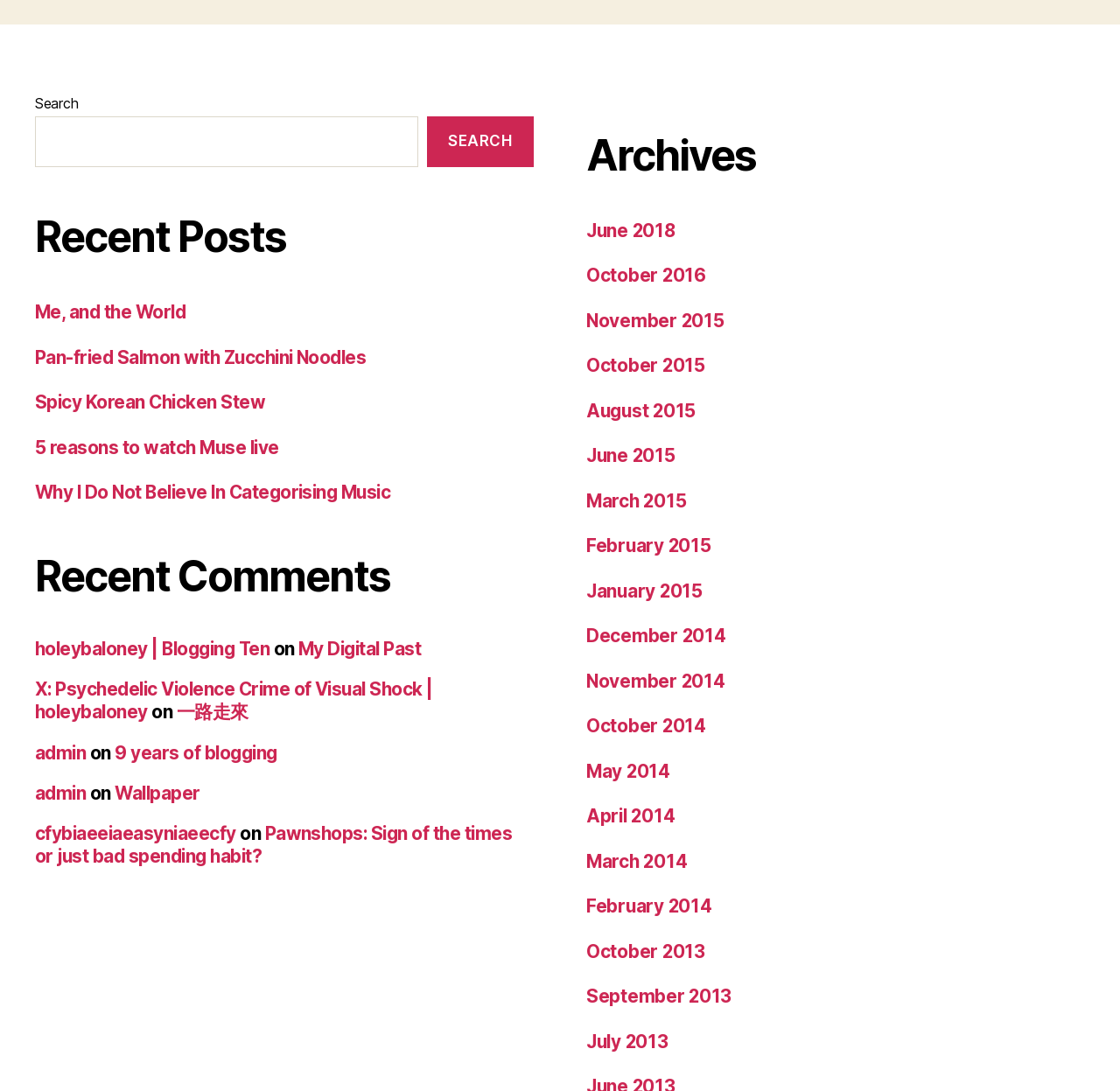Please answer the following question using a single word or phrase: 
What is the position of the 'Recent Posts' heading?

Top-left